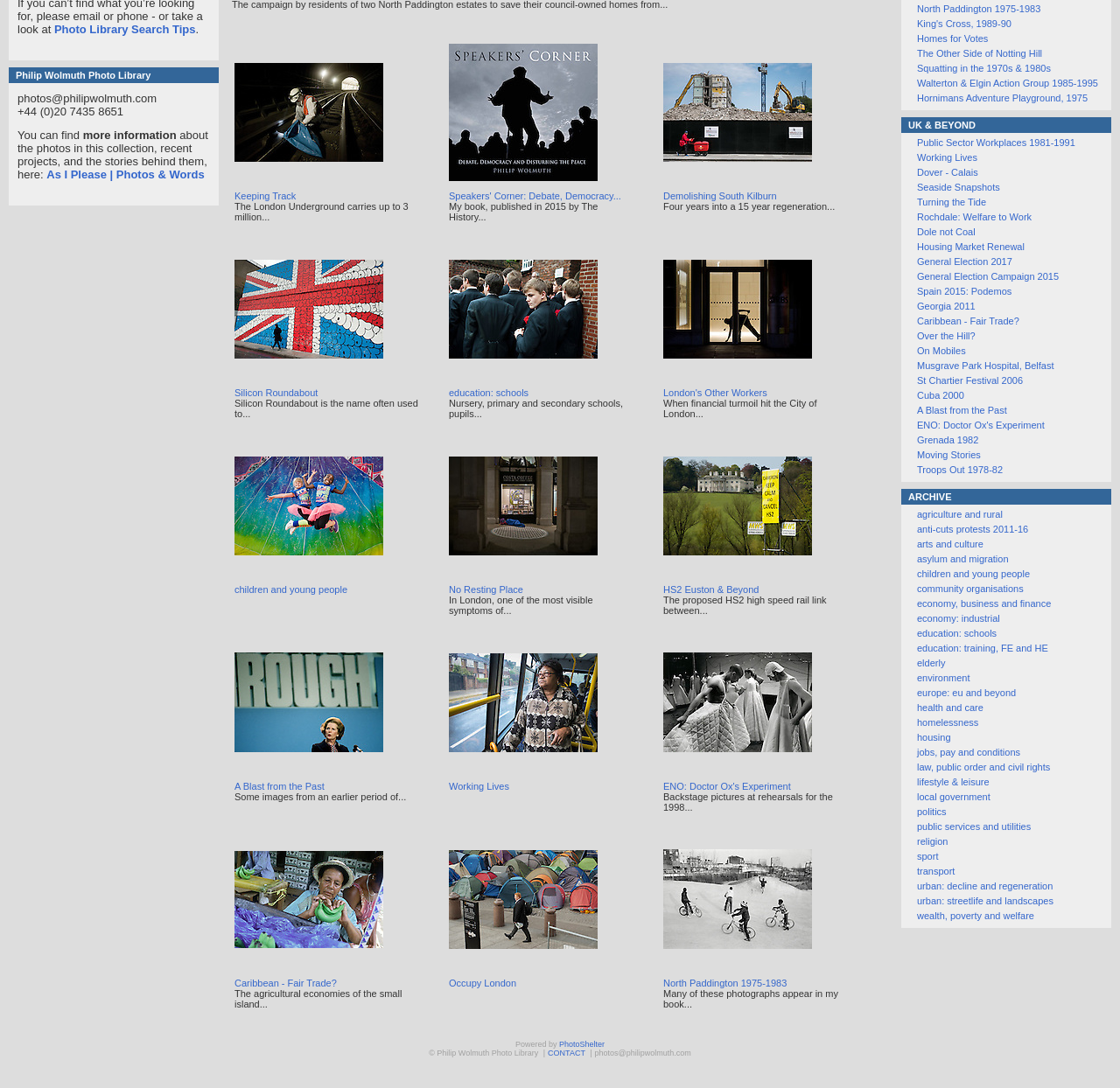Based on the description "A Blast from the Past", find the bounding box of the specified UI element.

[0.819, 0.372, 0.899, 0.382]